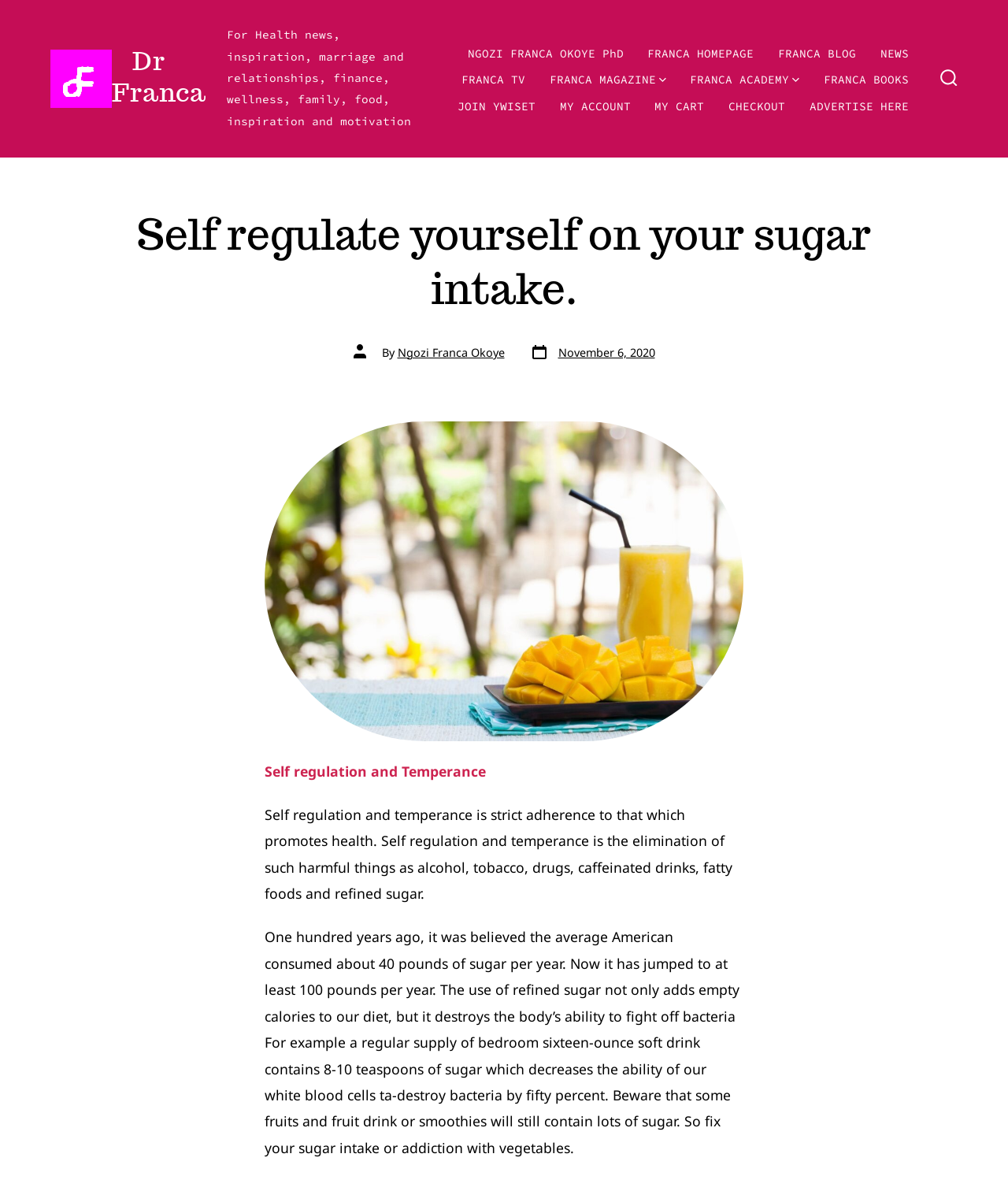Determine the bounding box coordinates of the clickable region to carry out the instruction: "Check my account".

[0.555, 0.08, 0.626, 0.098]